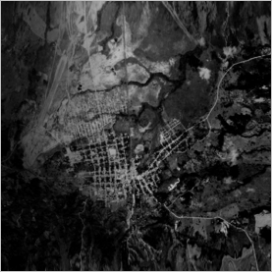Refer to the image and answer the question with as much detail as possible: What region inspired the research behind the artwork?

The caption states that the artwork was inspired by the research of Colombian geographers Fabián Ramírez and Felipe Osorio on armed conflict in the Magdalena Medio region, indicating that this region played a significant role in shaping the artwork's themes and ideas.